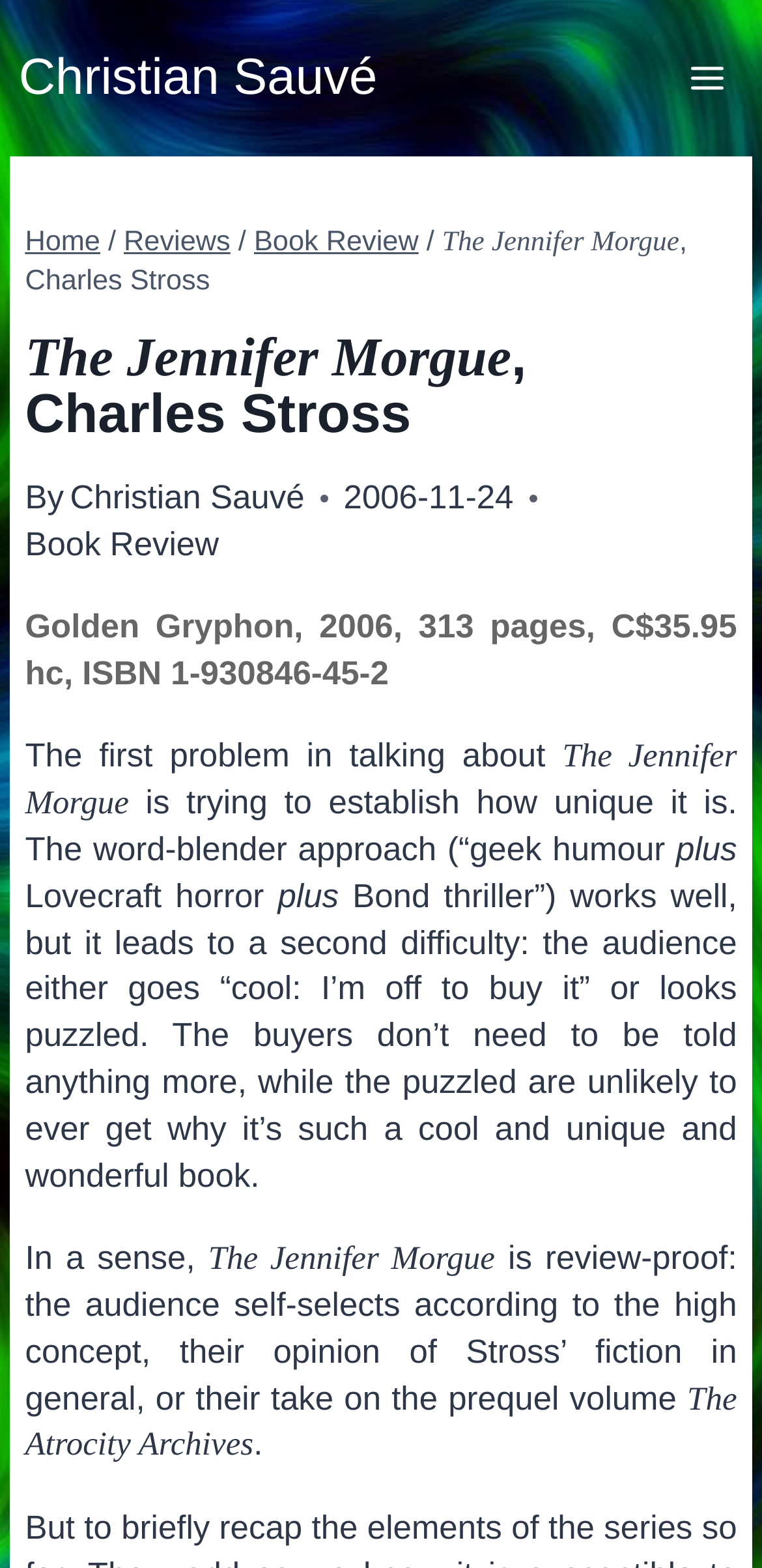What is the title of the prequel volume?
Can you offer a detailed and complete answer to this question?

I found the answer by looking at the section that discusses the book's relation to other works, where it says 'their take on the prequel volume The Atrocity Archives'. The title of the prequel volume is mentioned as The Atrocity Archives.